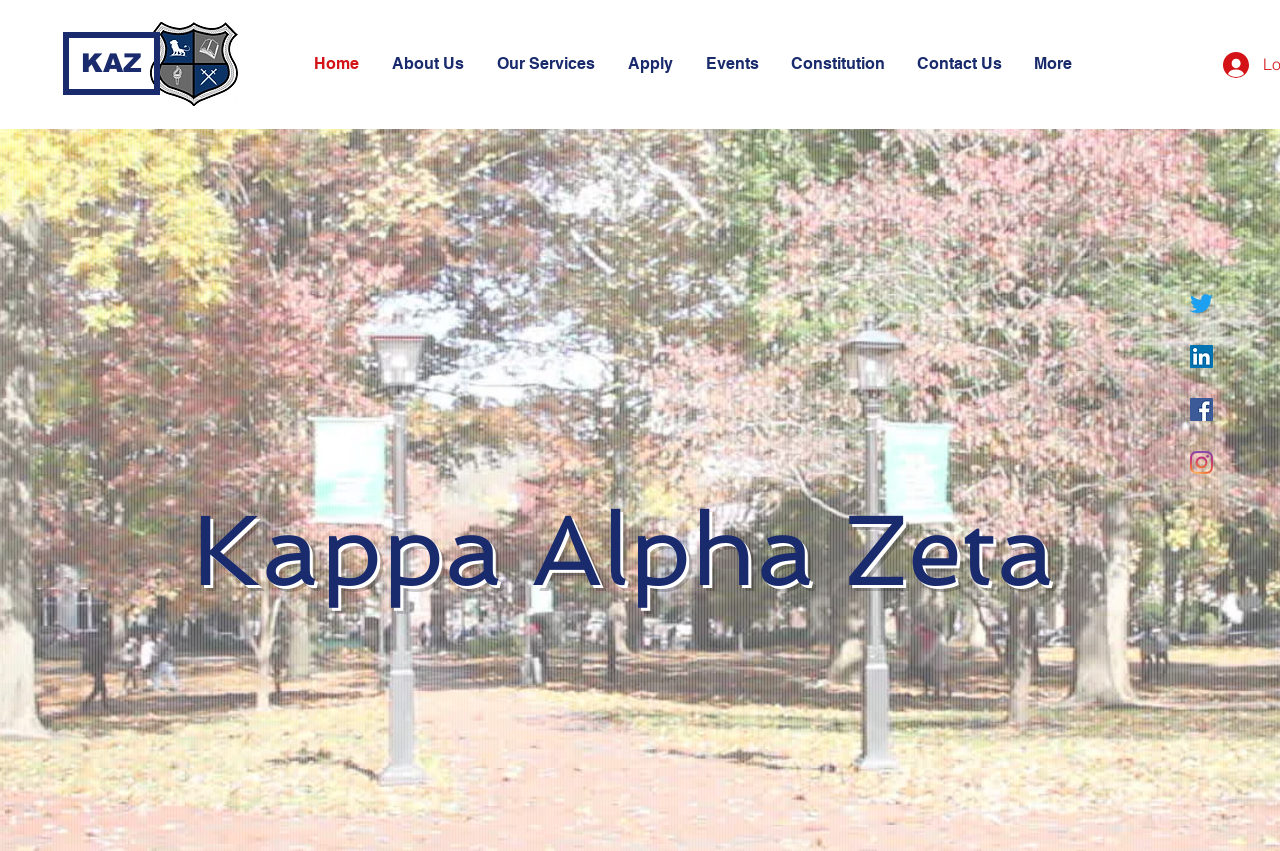Please find and report the bounding box coordinates of the element to click in order to perform the following action: "View start lists and results". The coordinates should be expressed as four float numbers between 0 and 1, in the format [left, top, right, bottom].

None